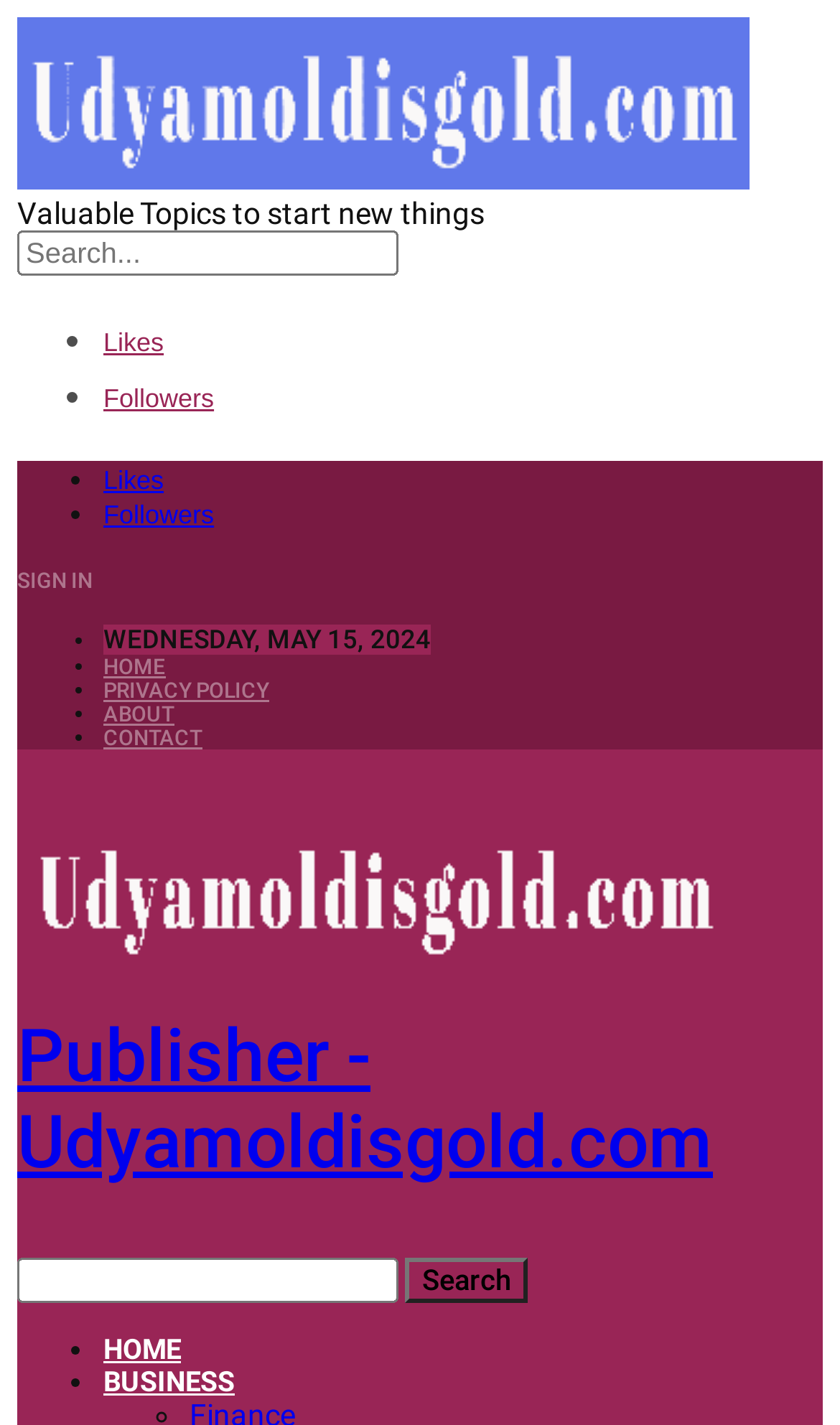Determine the bounding box of the UI component based on this description: "alt="great clips coupons"". The bounding box coordinates should be four float values between 0 and 1, i.e., [left, top, right, bottom].

[0.021, 0.437, 0.372, 0.461]